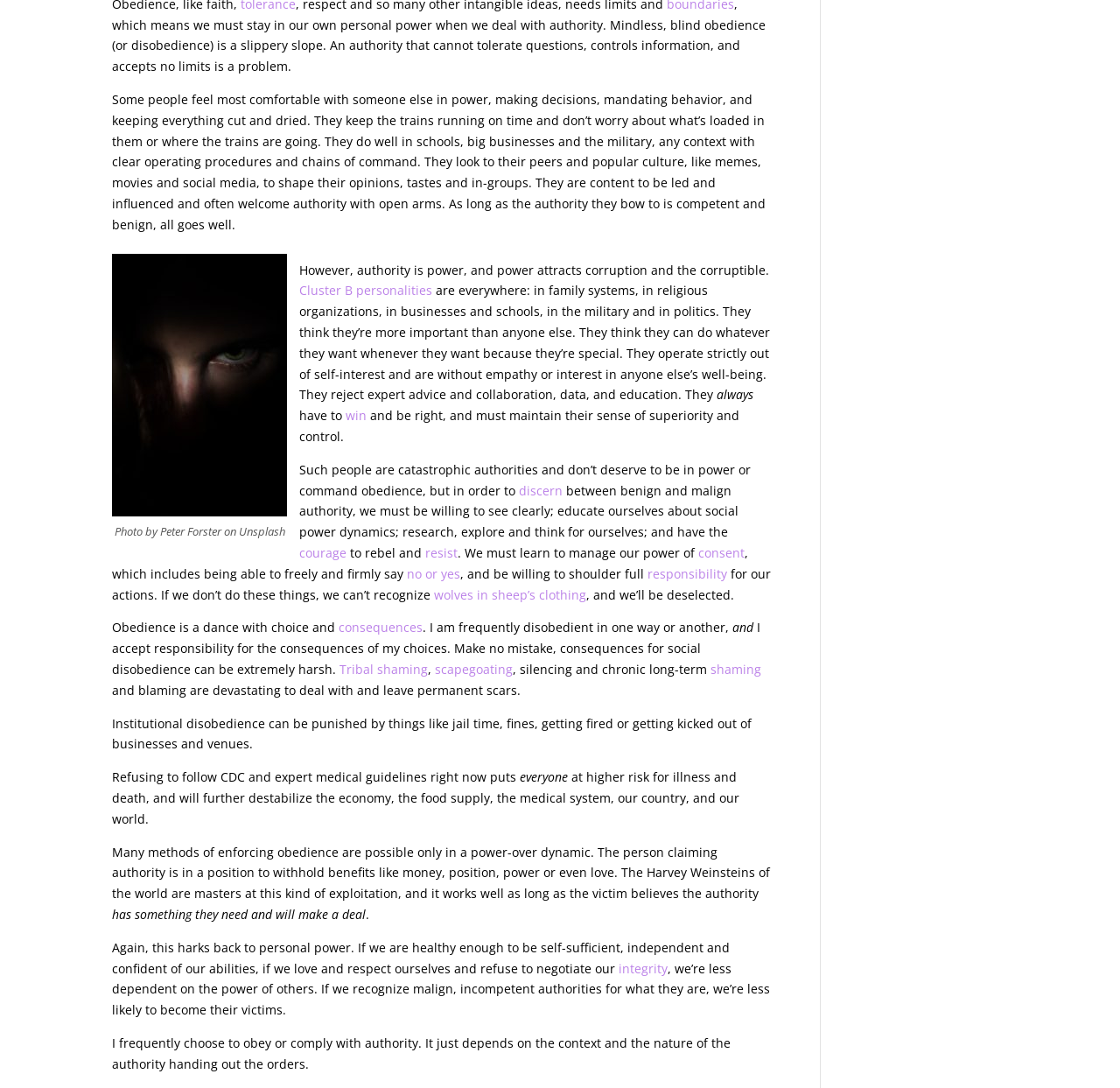Specify the bounding box coordinates of the region I need to click to perform the following instruction: "Read about wolves in sheep's clothing". The coordinates must be four float numbers in the range of 0 to 1, i.e., [left, top, right, bottom].

[0.388, 0.539, 0.523, 0.554]